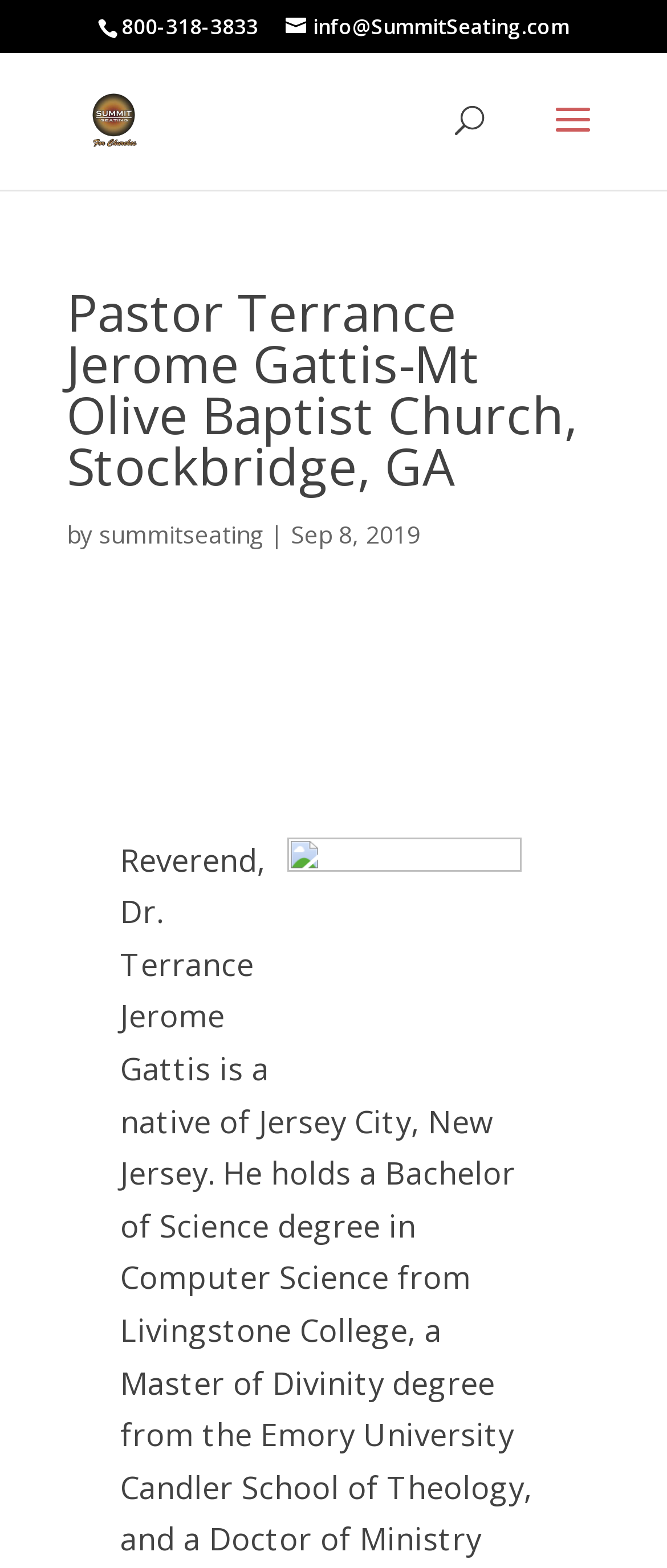What is the date mentioned on the webpage?
Provide a short answer using one word or a brief phrase based on the image.

Sep 8, 2019